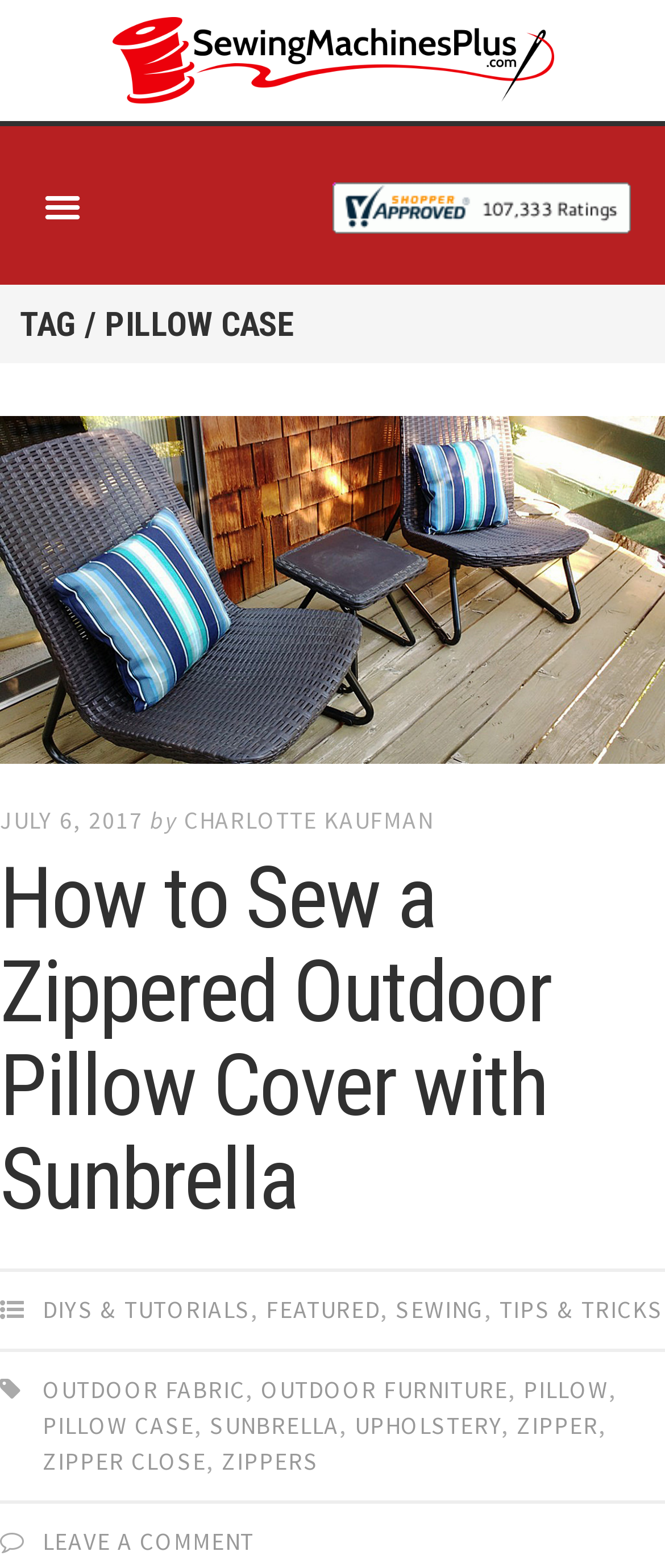Answer the question using only one word or a concise phrase: What is the type of content on the webpage?

Tutorial